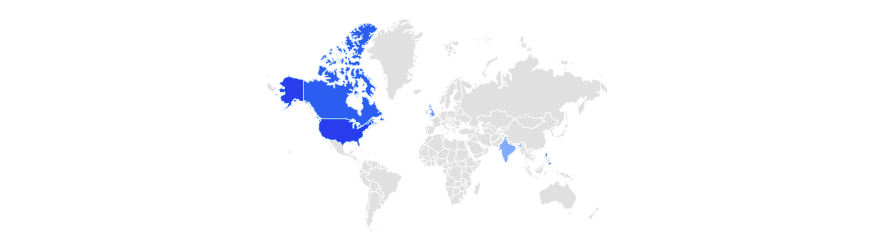Refer to the image and provide an in-depth answer to the question: 
What does the dark blue area on the map represent?

The dark blue area on the map represents regions where the term 'The Great Wait' is most commonly understood, indicating significant usage of Business English in those areas.